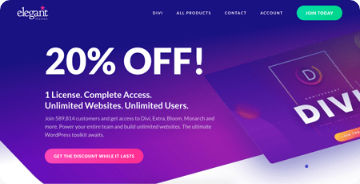What is the purpose of the call-to-action?
From the details in the image, provide a complete and detailed answer to the question.

The call-to-action 'GET THE DISCOUNT WHILE IT LASTS' is designed to urge viewers to take immediate action and participate in the limited-time offer, thereby enticing them to make a purchase.